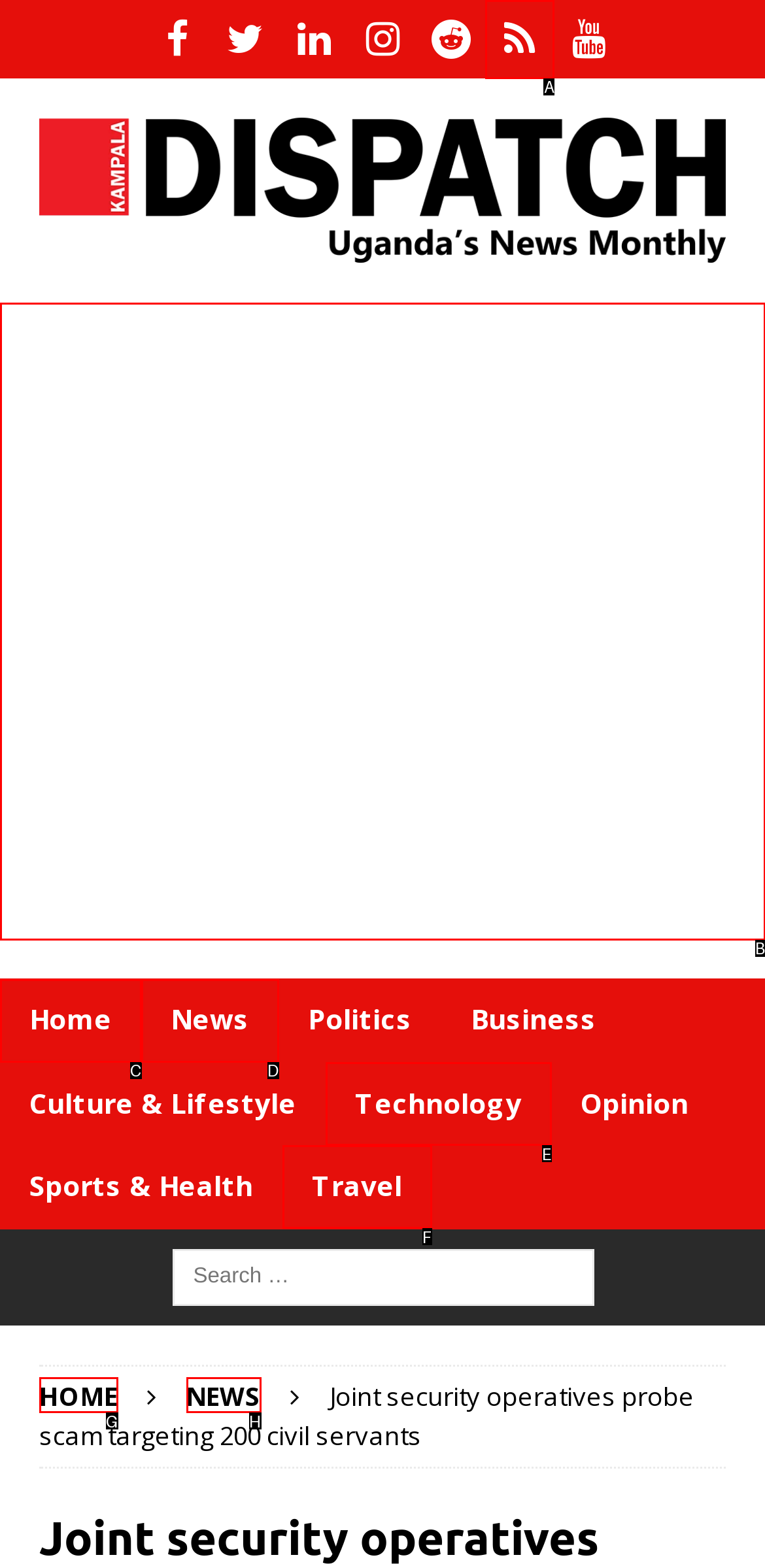Select the letter that corresponds to the UI element described as: Technology
Answer by providing the letter from the given choices.

E